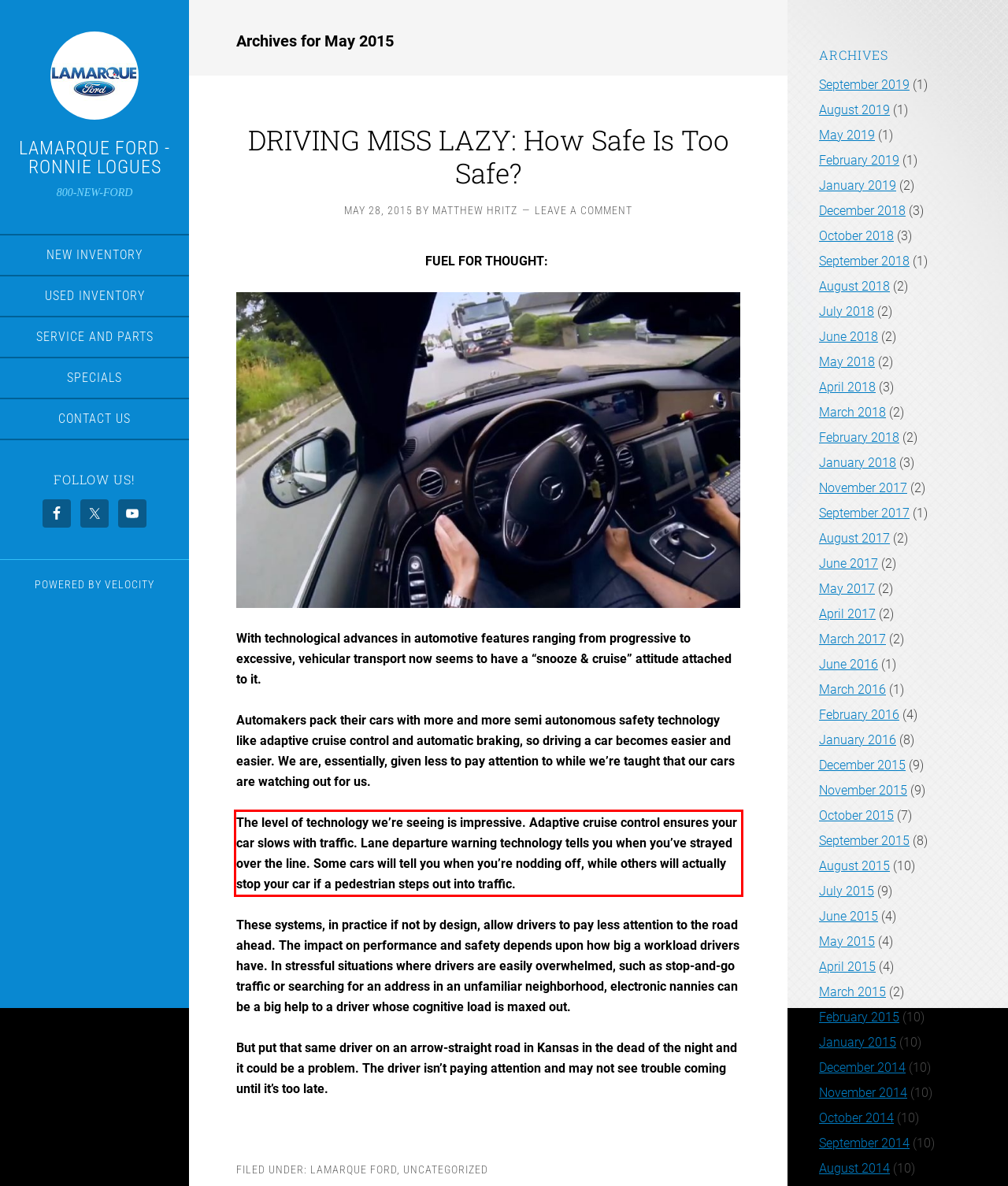Given a screenshot of a webpage, locate the red bounding box and extract the text it encloses.

The level of technology we’re seeing is impressive. Adaptive cruise control ensures your car slows with traffic. Lane departure warning technology tells you when you’ve strayed over the line. Some cars will tell you when you’re nodding off, while others will actually stop your car if a pedestrian steps out into traffic.